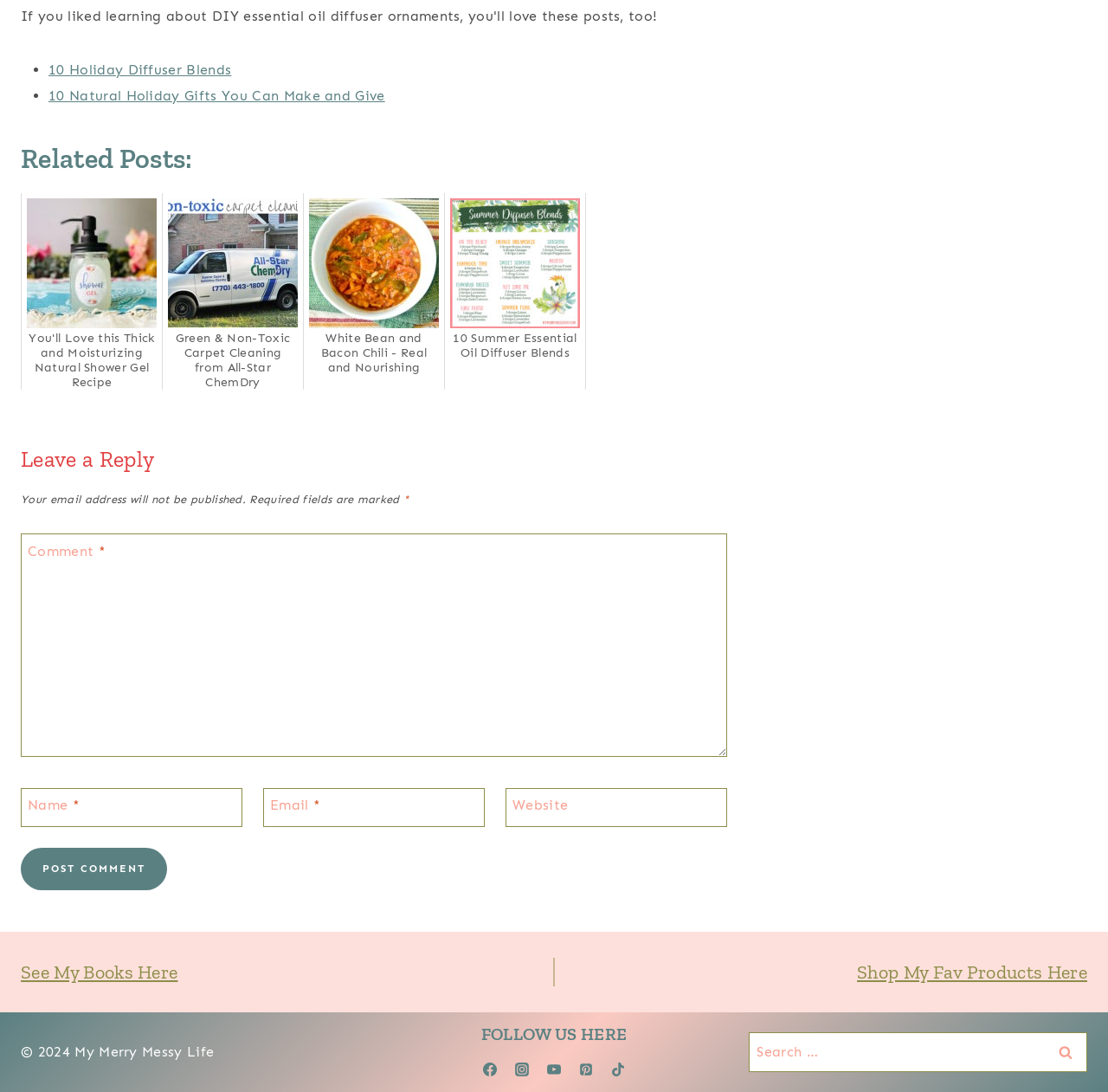Identify the bounding box coordinates of the element that should be clicked to fulfill this task: "Click on Booking Request". The coordinates should be provided as four float numbers between 0 and 1, i.e., [left, top, right, bottom].

None